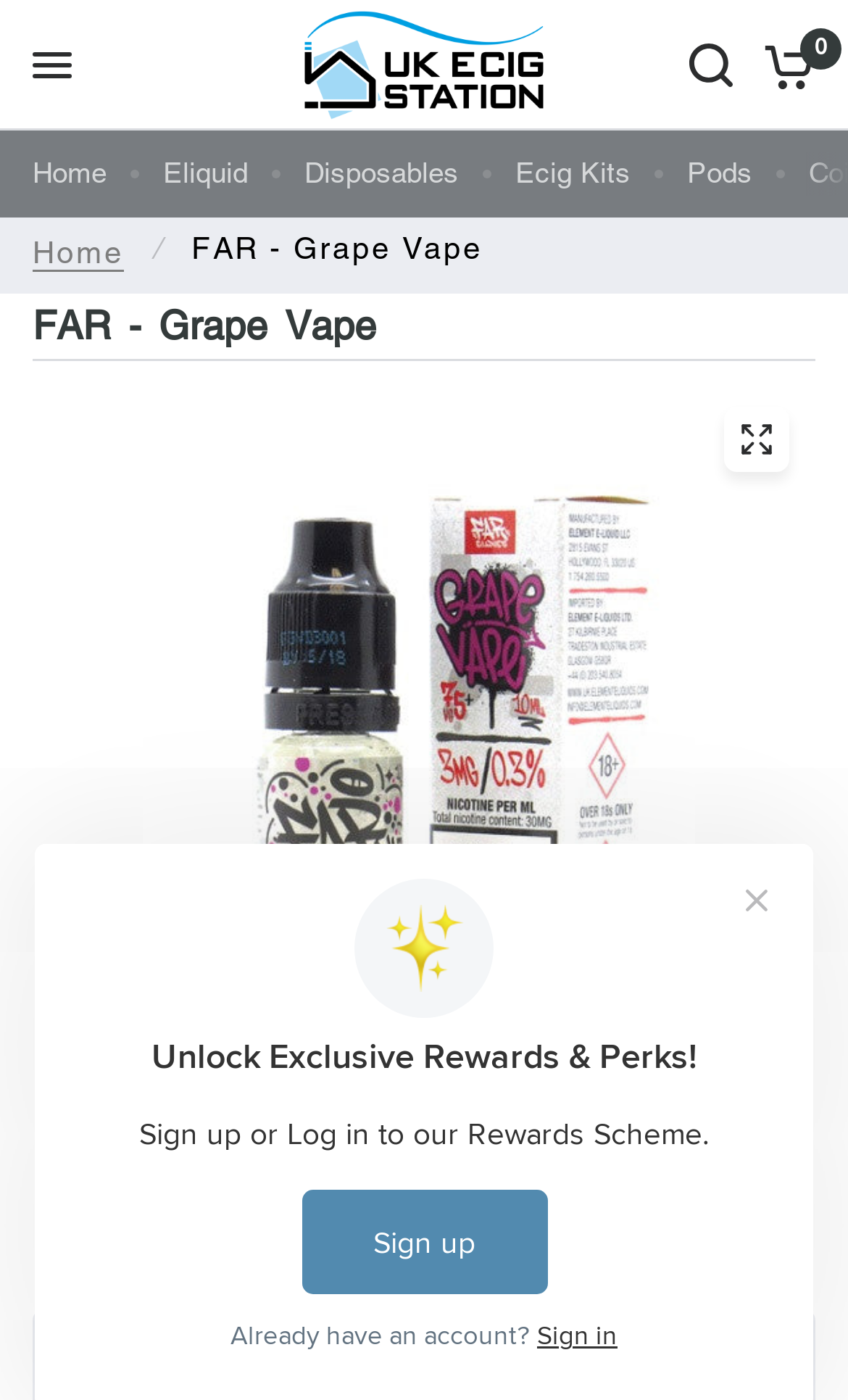Please mark the bounding box coordinates of the area that should be clicked to carry out the instruction: "Click the search button".

[0.795, 0.0, 0.882, 0.093]